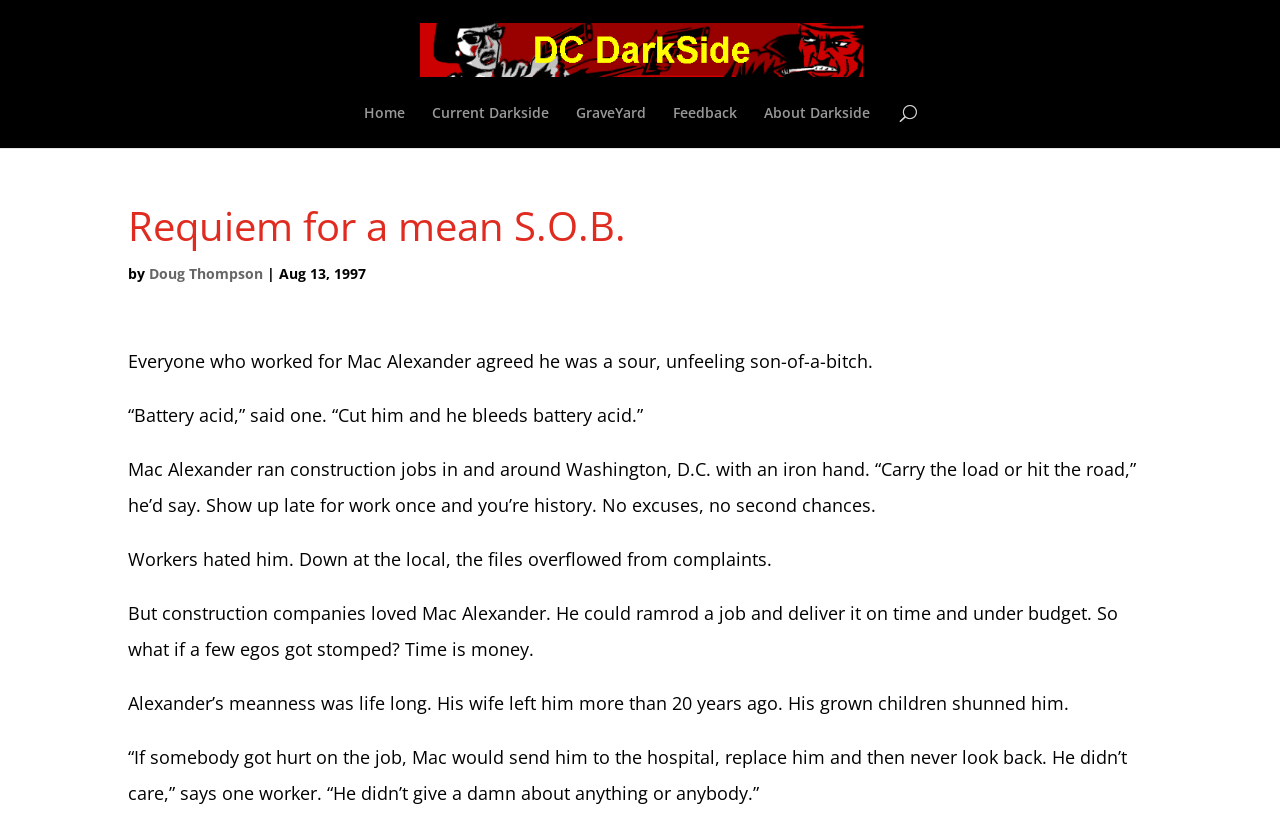What is the date of the article?
Respond to the question with a well-detailed and thorough answer.

The date of the article can be found in the text 'Aug 13, 1997' which is located below the main heading 'Requiem for a mean S.O.B.' and next to the author's name